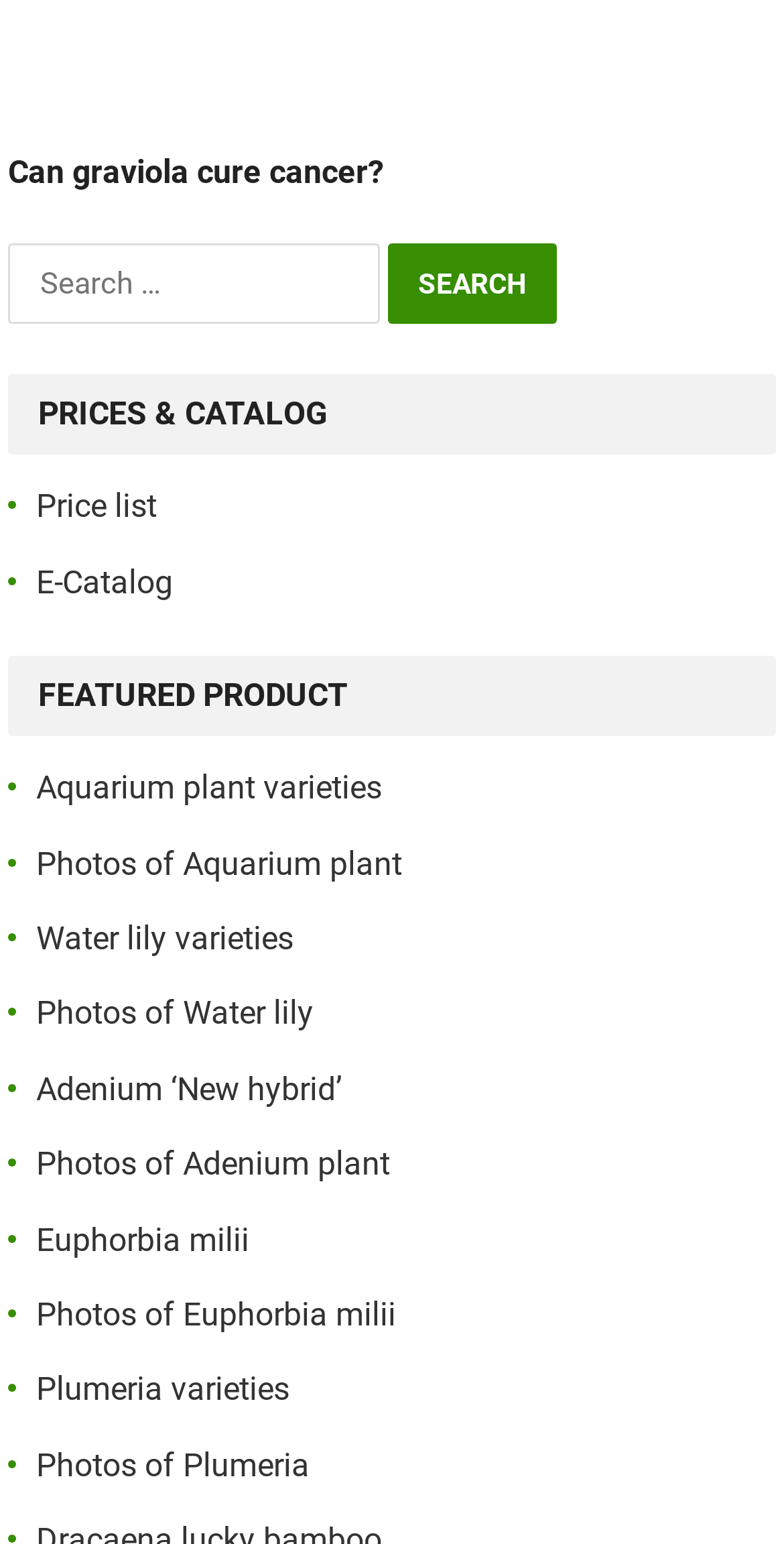Please respond in a single word or phrase: 
How many links are there under the 'FEATURED PRODUCT' section?

14